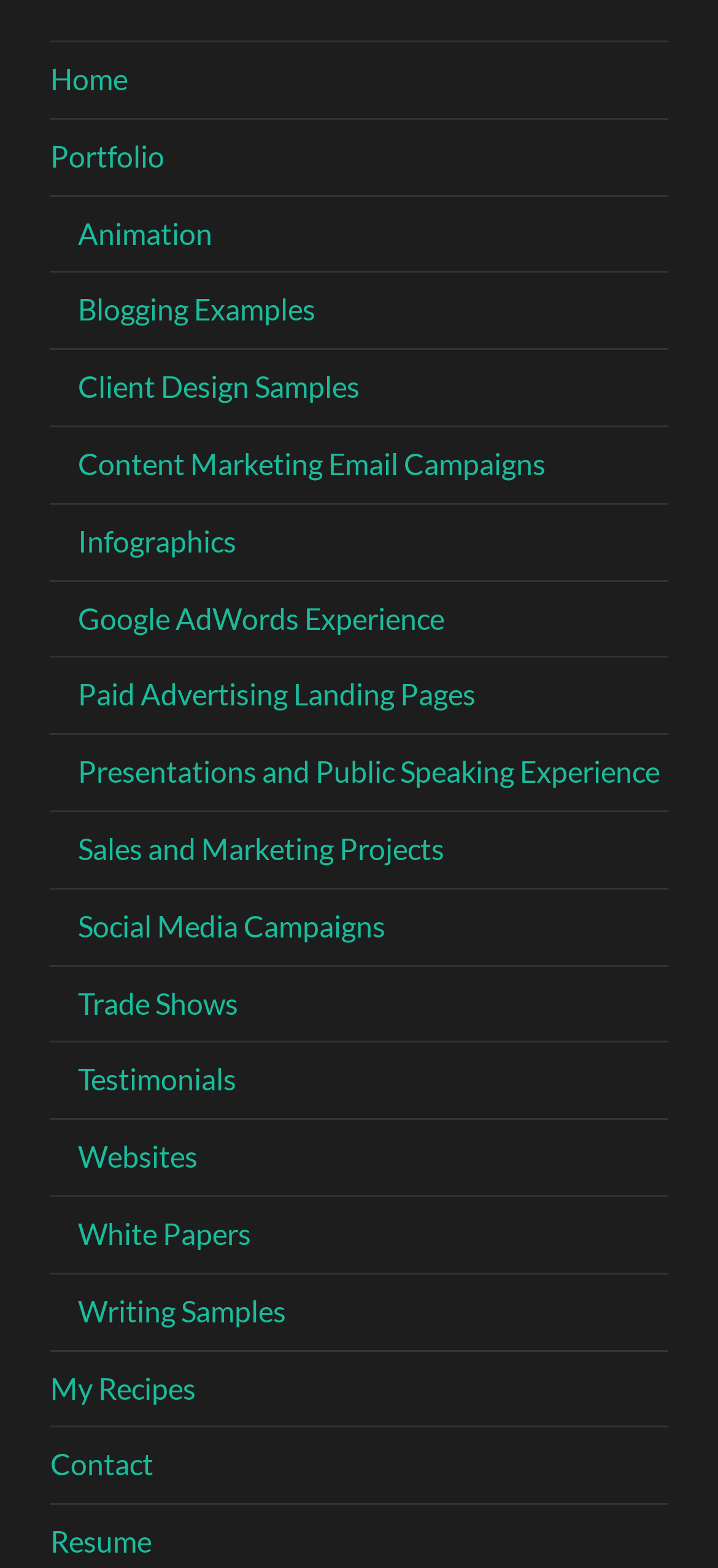Please answer the following question using a single word or phrase: 
How many links are related to design?

3